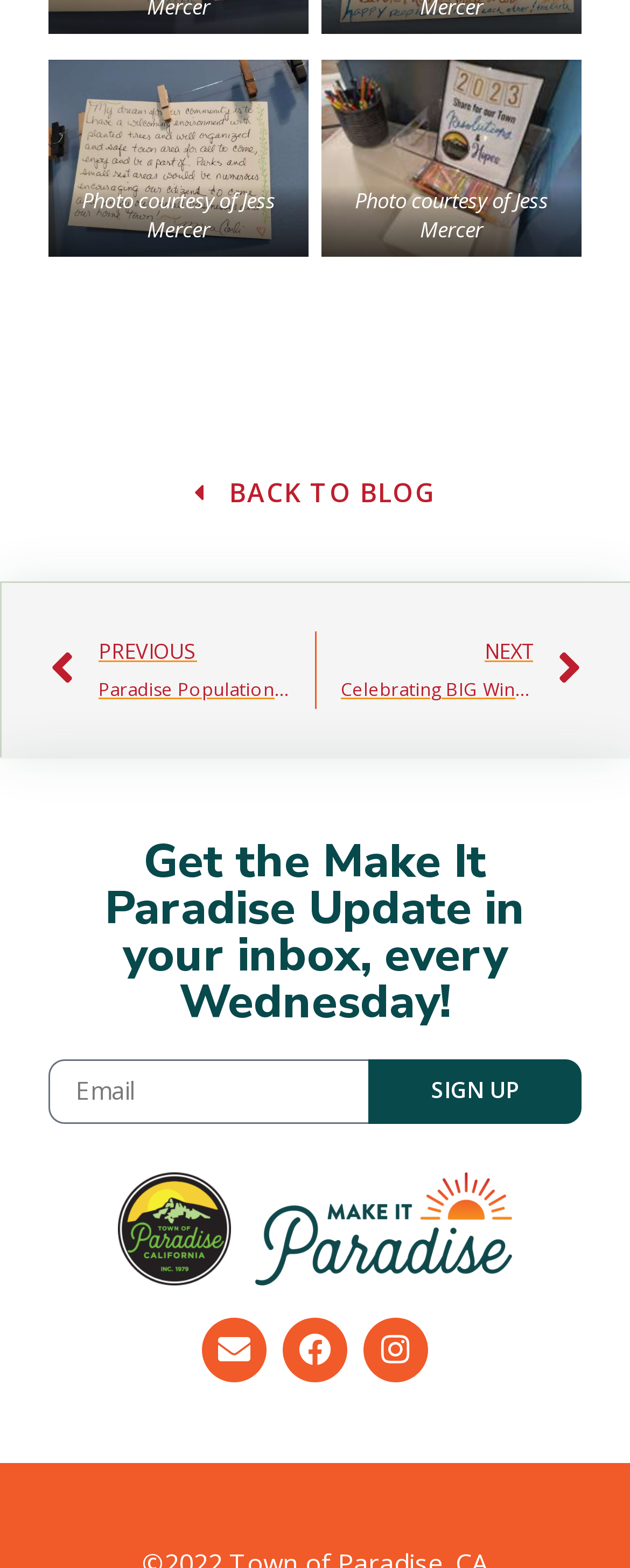What is the function of the 'SIGN UP' button?
Look at the screenshot and respond with a single word or phrase.

Subscribe to newsletter